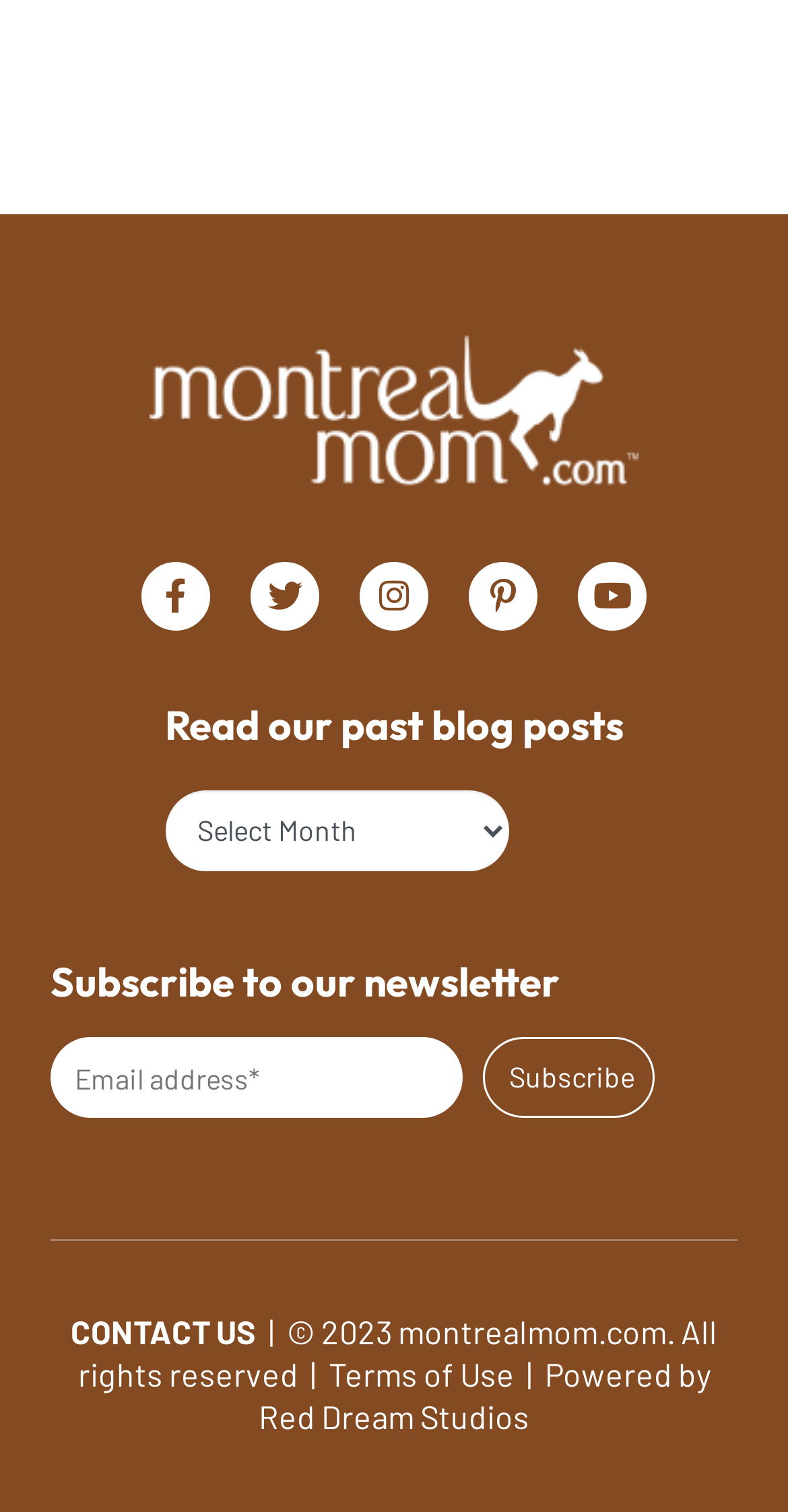Could you provide the bounding box coordinates for the portion of the screen to click to complete this instruction: "Visit the Facebook page"?

[0.179, 0.371, 0.267, 0.417]